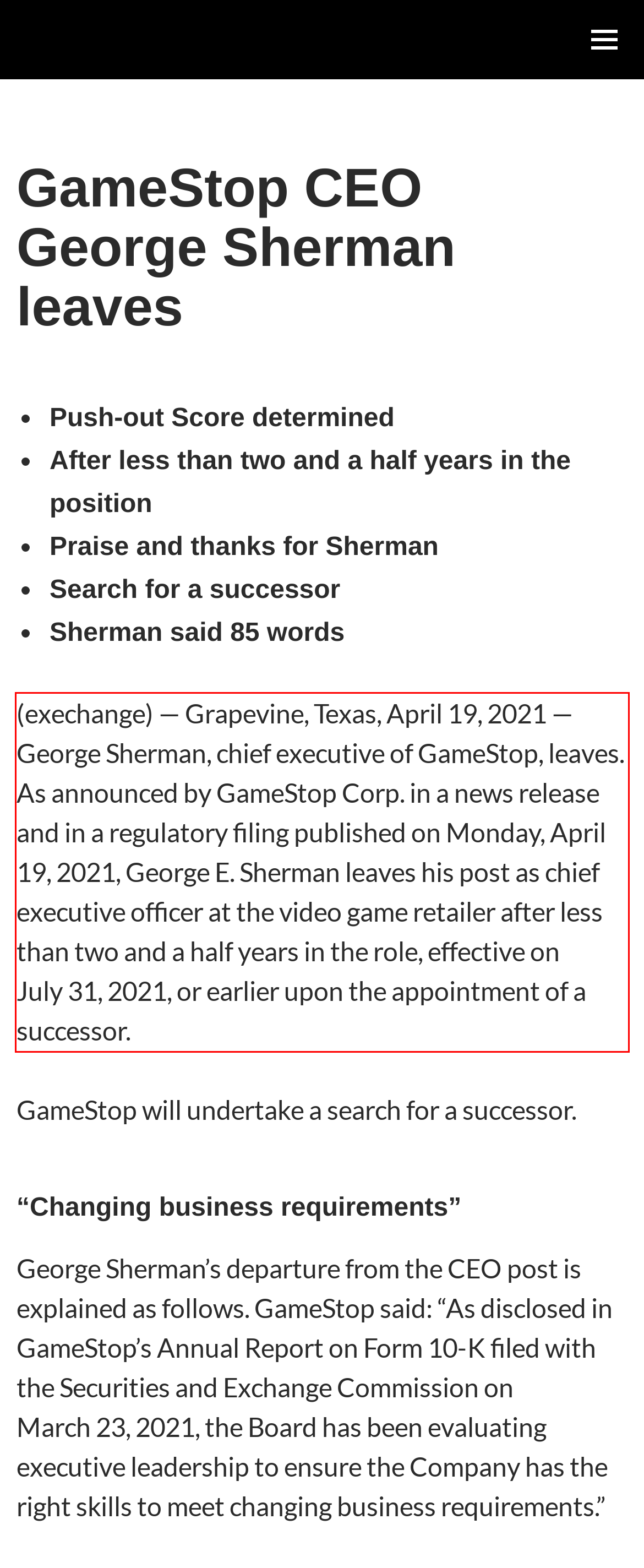Please identify and extract the text from the UI element that is surrounded by a red bounding box in the provided webpage screenshot.

(exechange) — Grapevine, Texas, April 19, 2021 — George Sherman, chief executive of GameStop, leaves. As announced by GameStop Corp. in a news release and in a regulatory filing published on Monday, April 19, 2021, George E. Sherman leaves his post as chief executive officer at the video game retailer after less than two and a half years in the role, effective on July 31, 2021, or earlier upon the appointment of a successor.